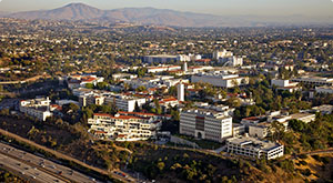What type of architecture is characterized by the university buildings?
Refer to the image and provide a thorough answer to the question.

The caption describes the university buildings as having 'modern architecture', which suggests that they are designed with contemporary styles and features.